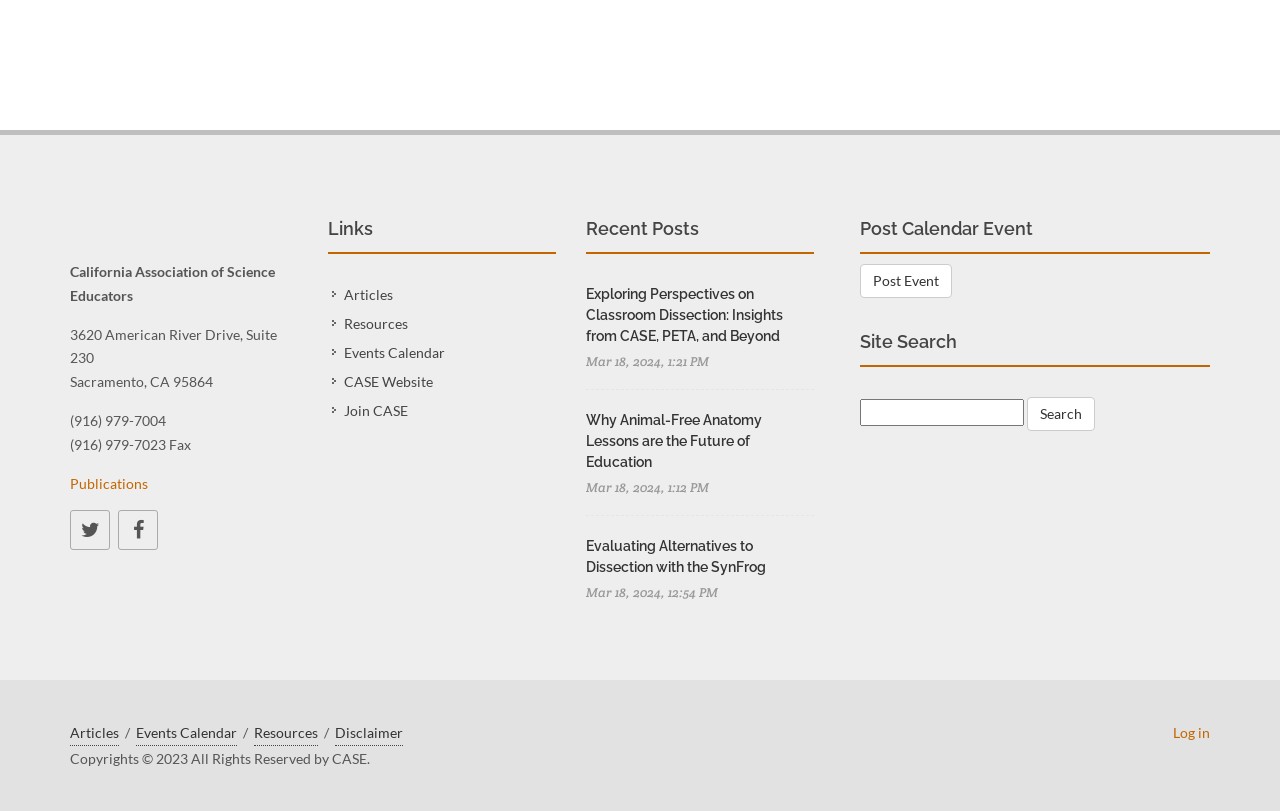Can you determine the bounding box coordinates of the area that needs to be clicked to fulfill the following instruction: "Click on the 'Publications' link"?

[0.055, 0.585, 0.116, 0.606]